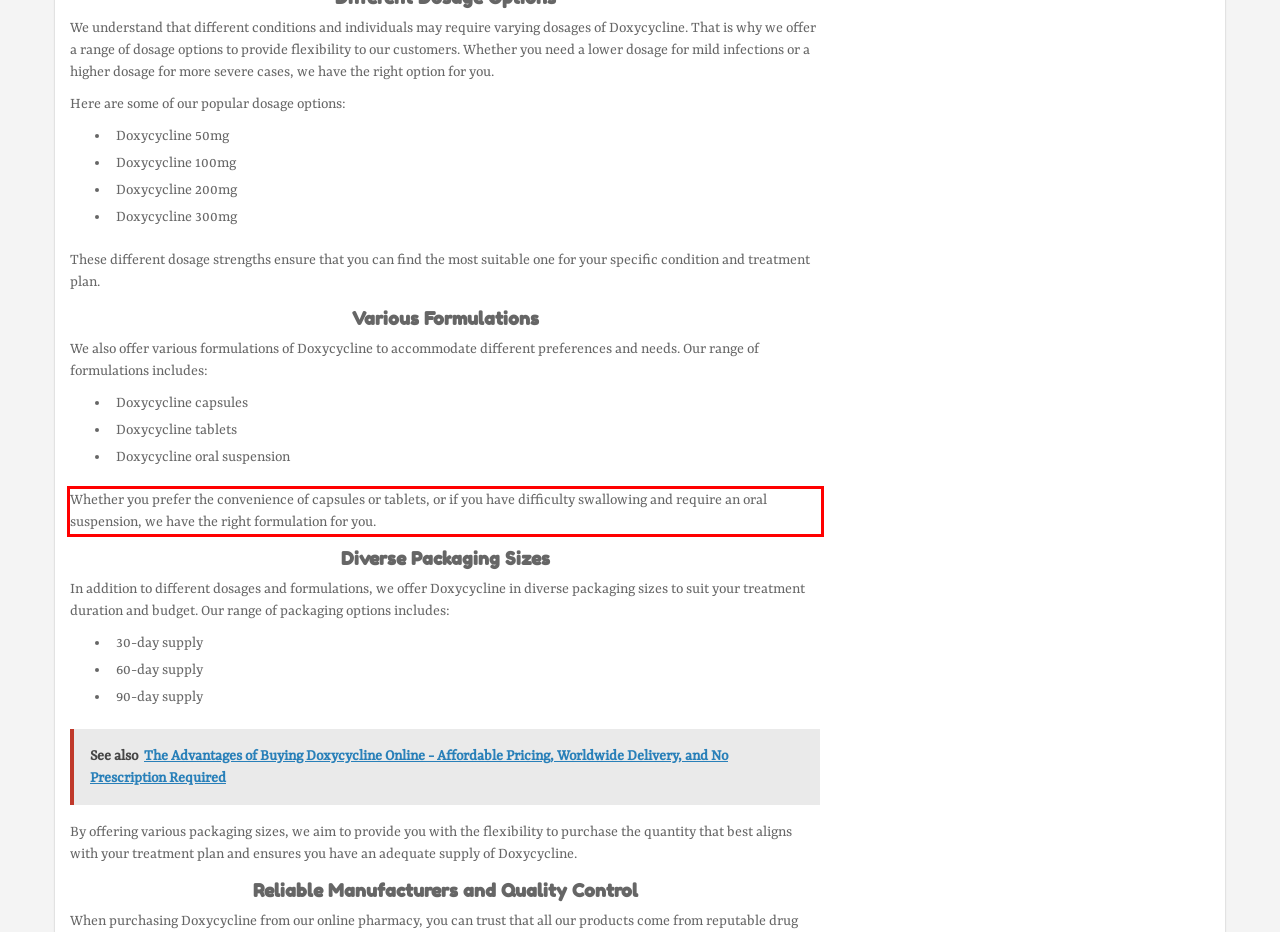Please perform OCR on the text content within the red bounding box that is highlighted in the provided webpage screenshot.

Whether you prefer the convenience of capsules or tablets, or if you have difficulty swallowing and require an oral suspension, we have the right formulation for you.